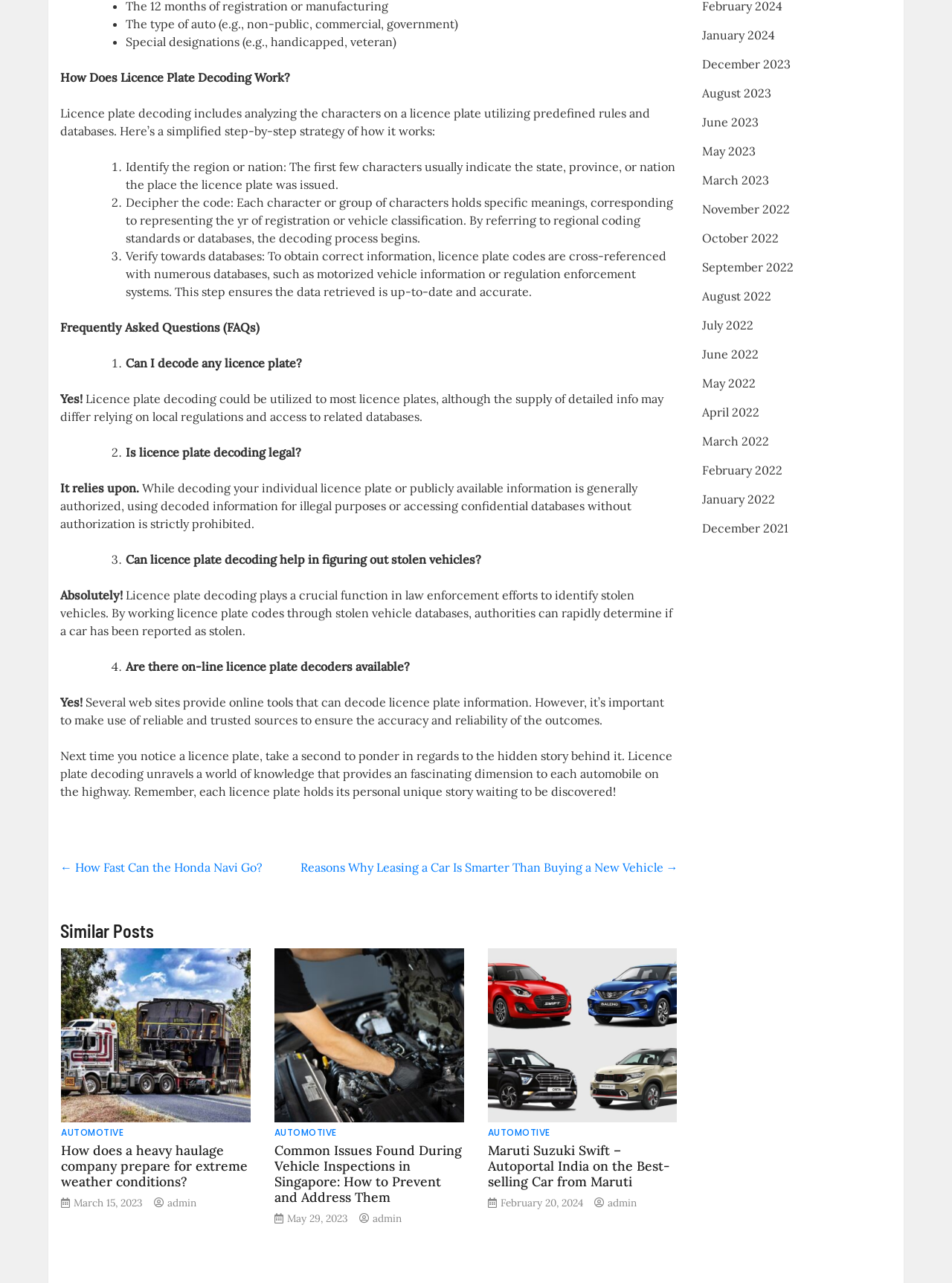Please find the bounding box coordinates for the clickable element needed to perform this instruction: "Read 'How Does Licence Plate Decoding Work?'".

[0.063, 0.055, 0.305, 0.066]